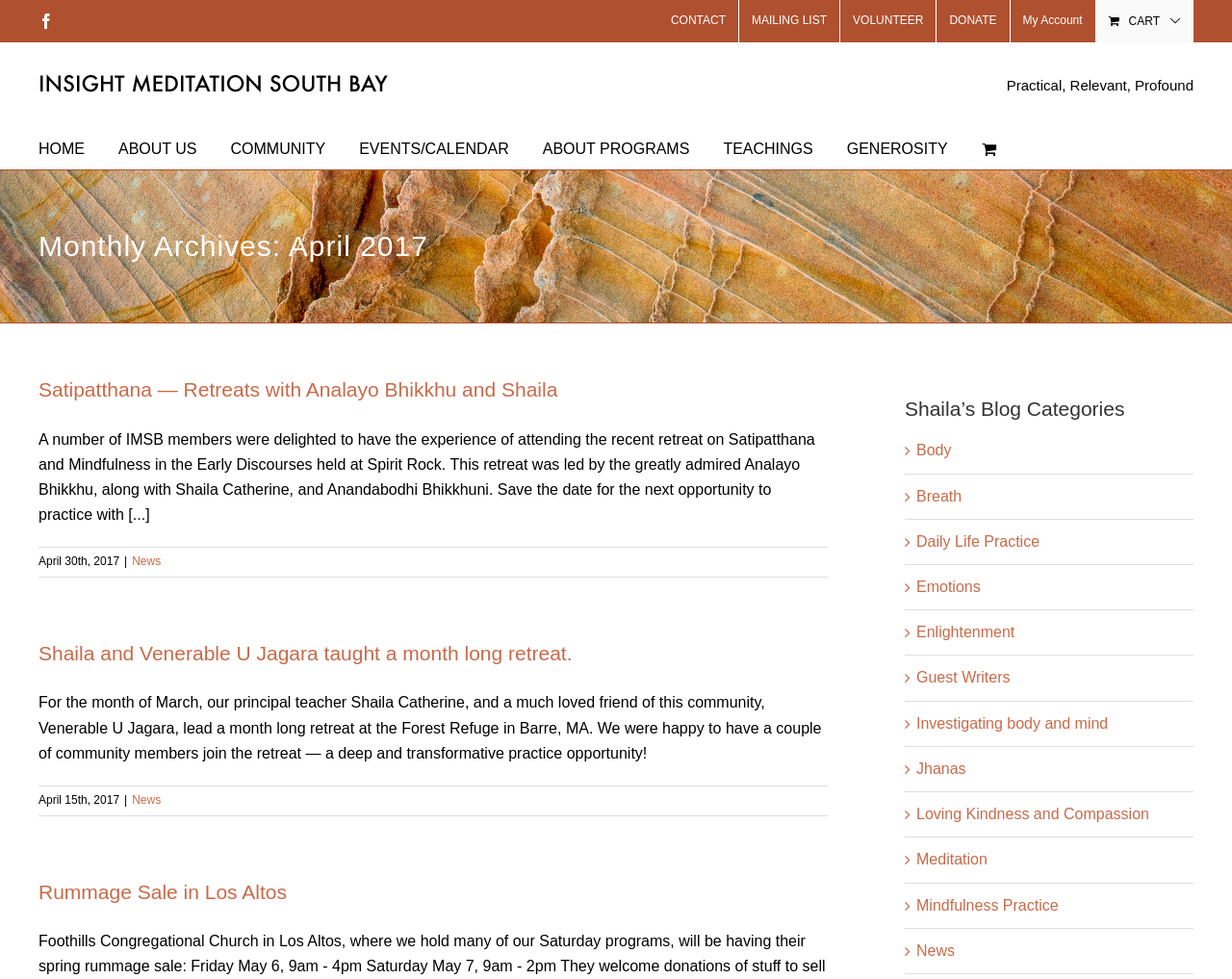Find the bounding box of the UI element described as: "Daily Life Practice". The bounding box coordinates should be given as four float values between 0 and 1, i.e., [left, top, right, bottom].

[0.744, 0.541, 0.961, 0.566]